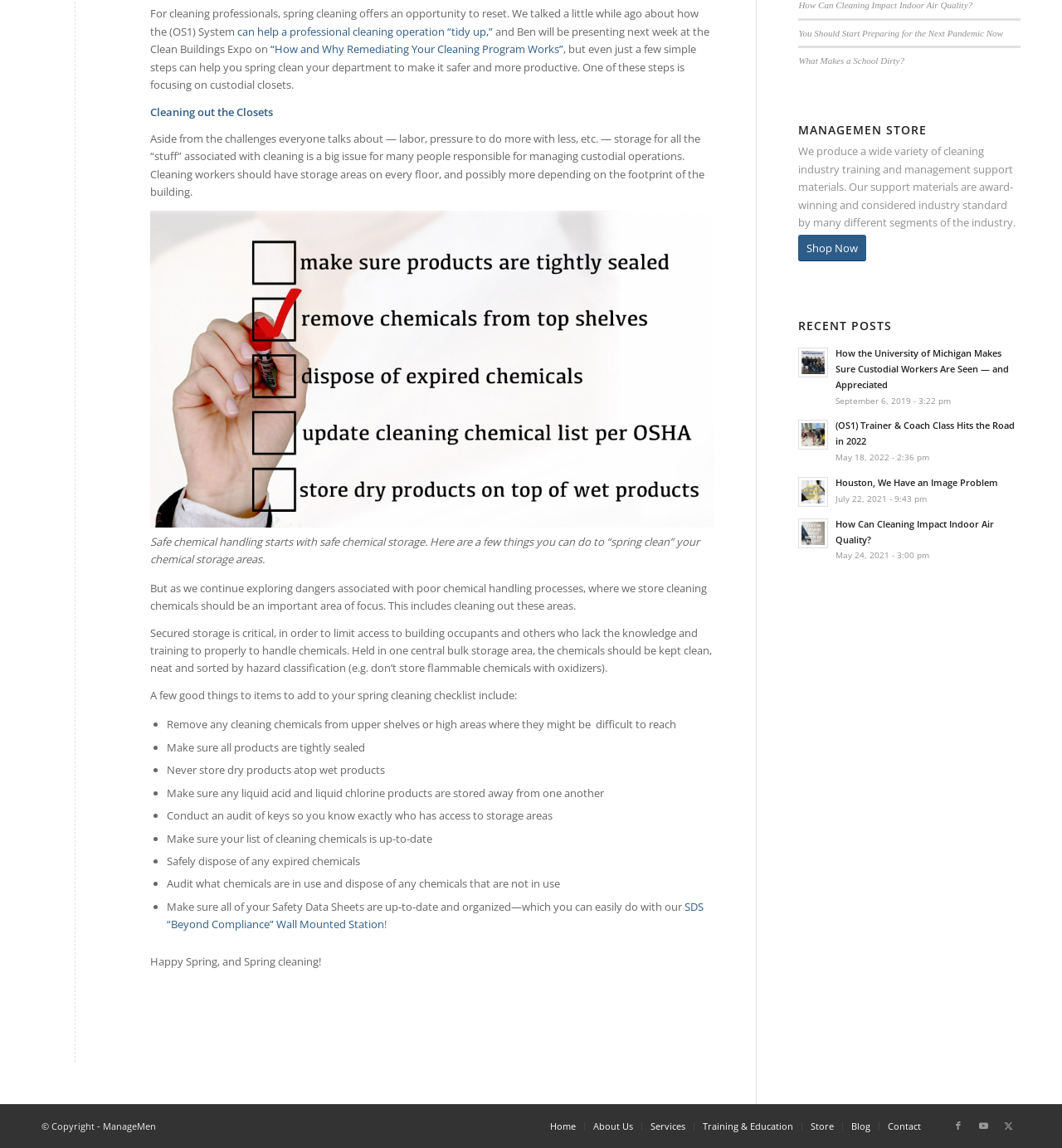Extract the bounding box coordinates of the UI element described by: "About Us". The coordinates should include four float numbers ranging from 0 to 1, e.g., [left, top, right, bottom].

[0.559, 0.976, 0.596, 0.986]